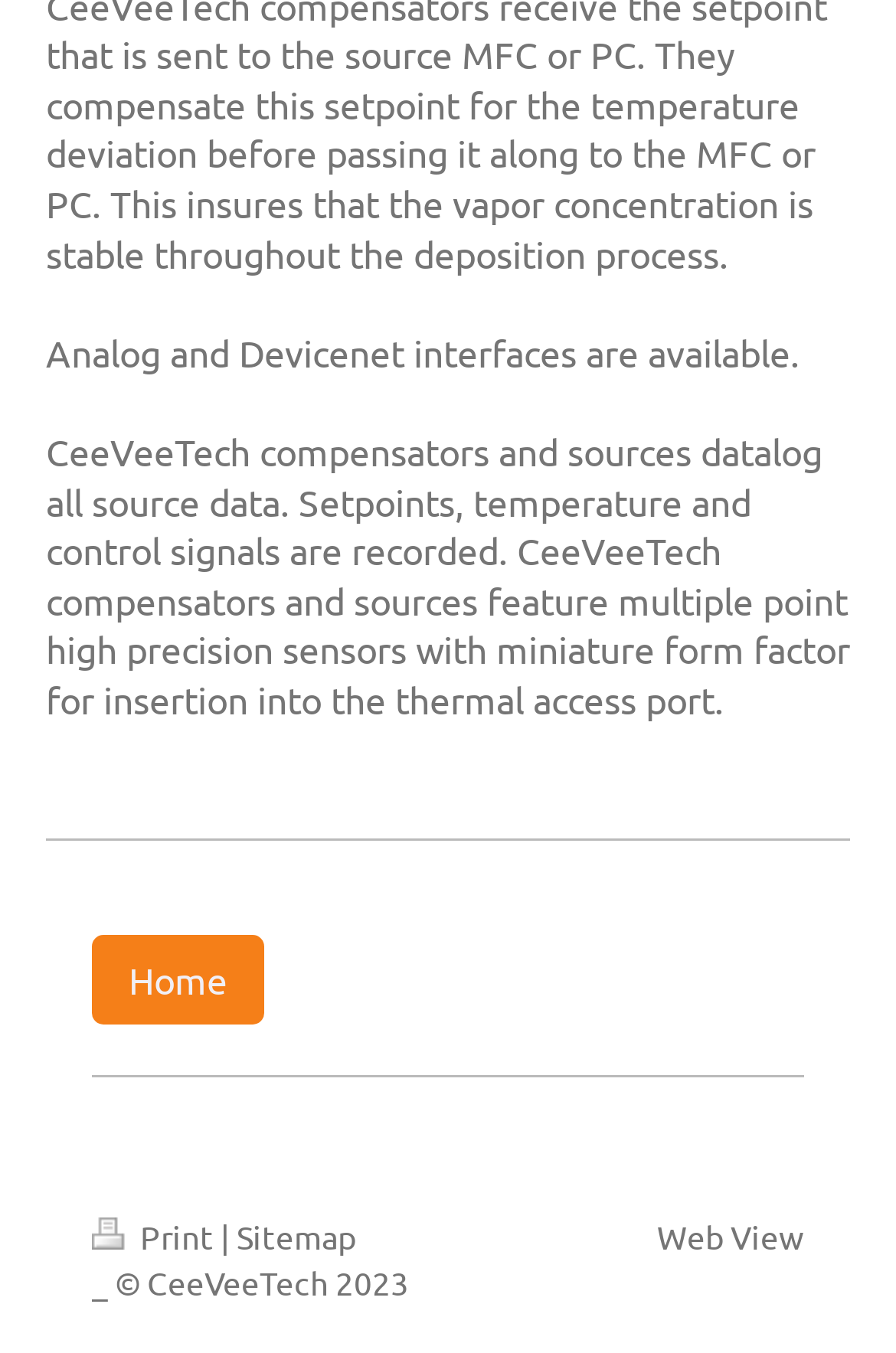Answer succinctly with a single word or phrase:
What is the copyright year of the webpage?

2023